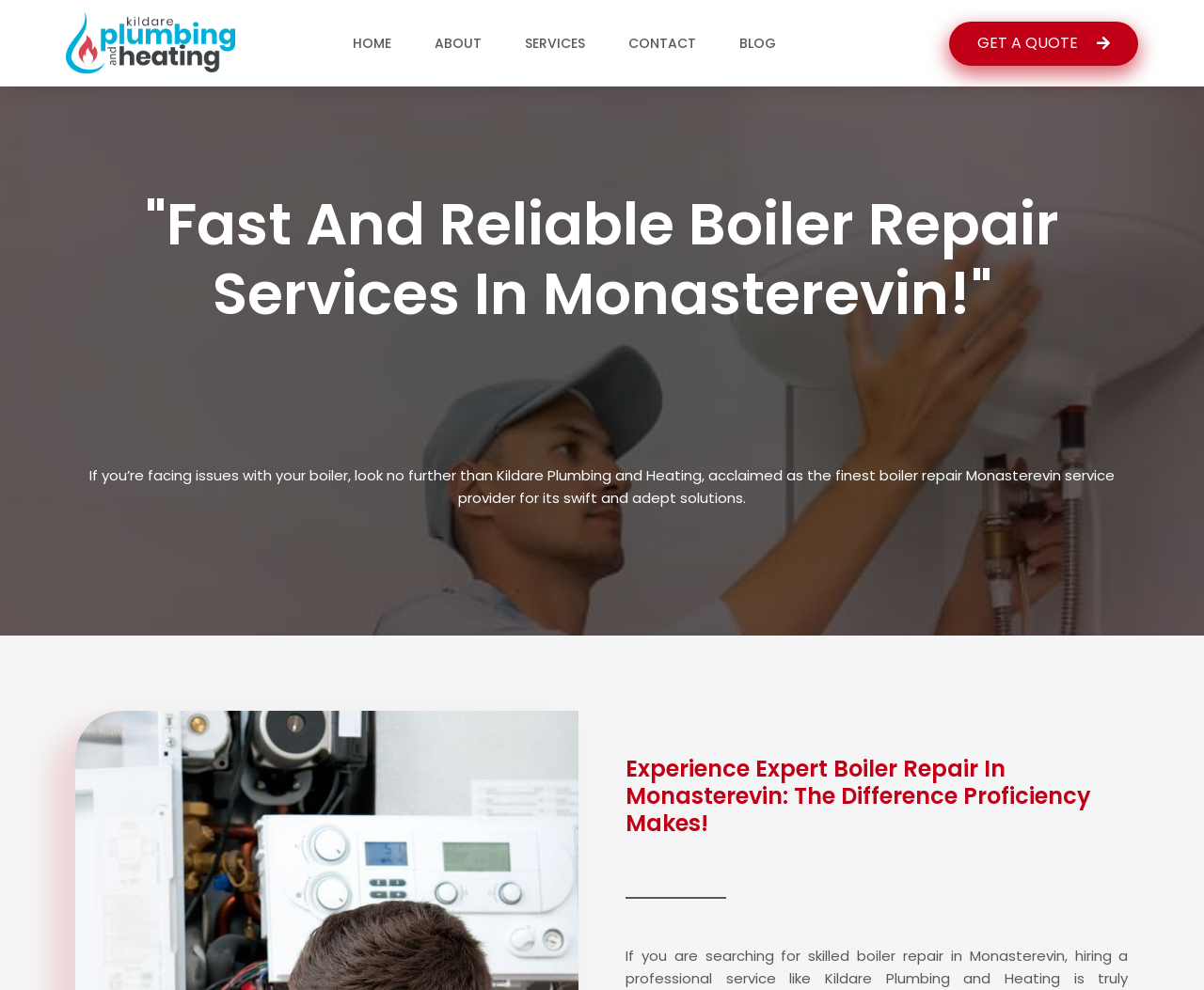What type of image is located next to the 'bathrooms experts' link?
Based on the screenshot, answer the question with a single word or phrase.

Image of bathrooms experts